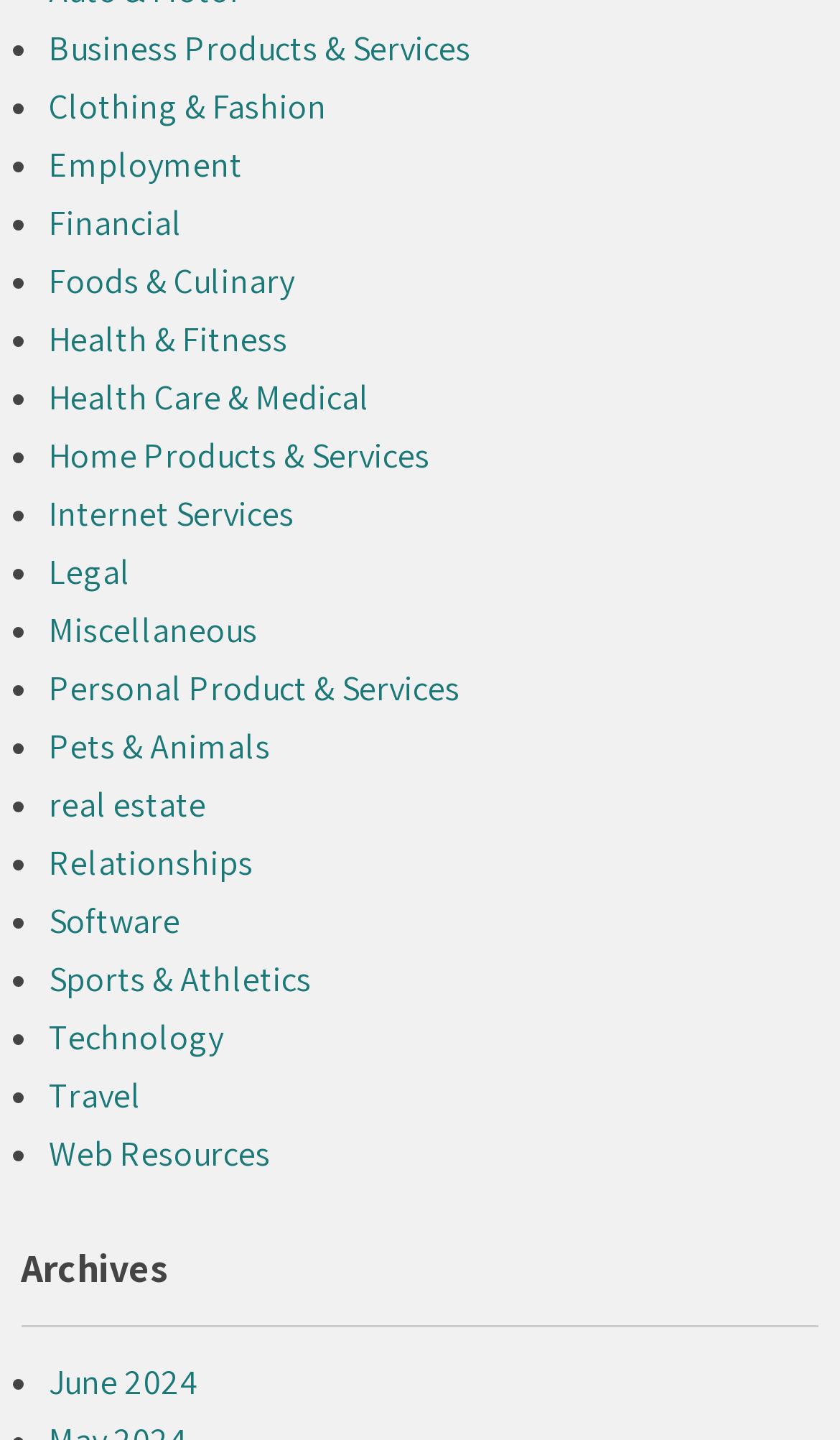For the given element description Dental Implants, determine the bounding box coordinates of the UI element. The coordinates should follow the format (top-left x, top-left y, bottom-right x, bottom-right y) and be within the range of 0 to 1.

None